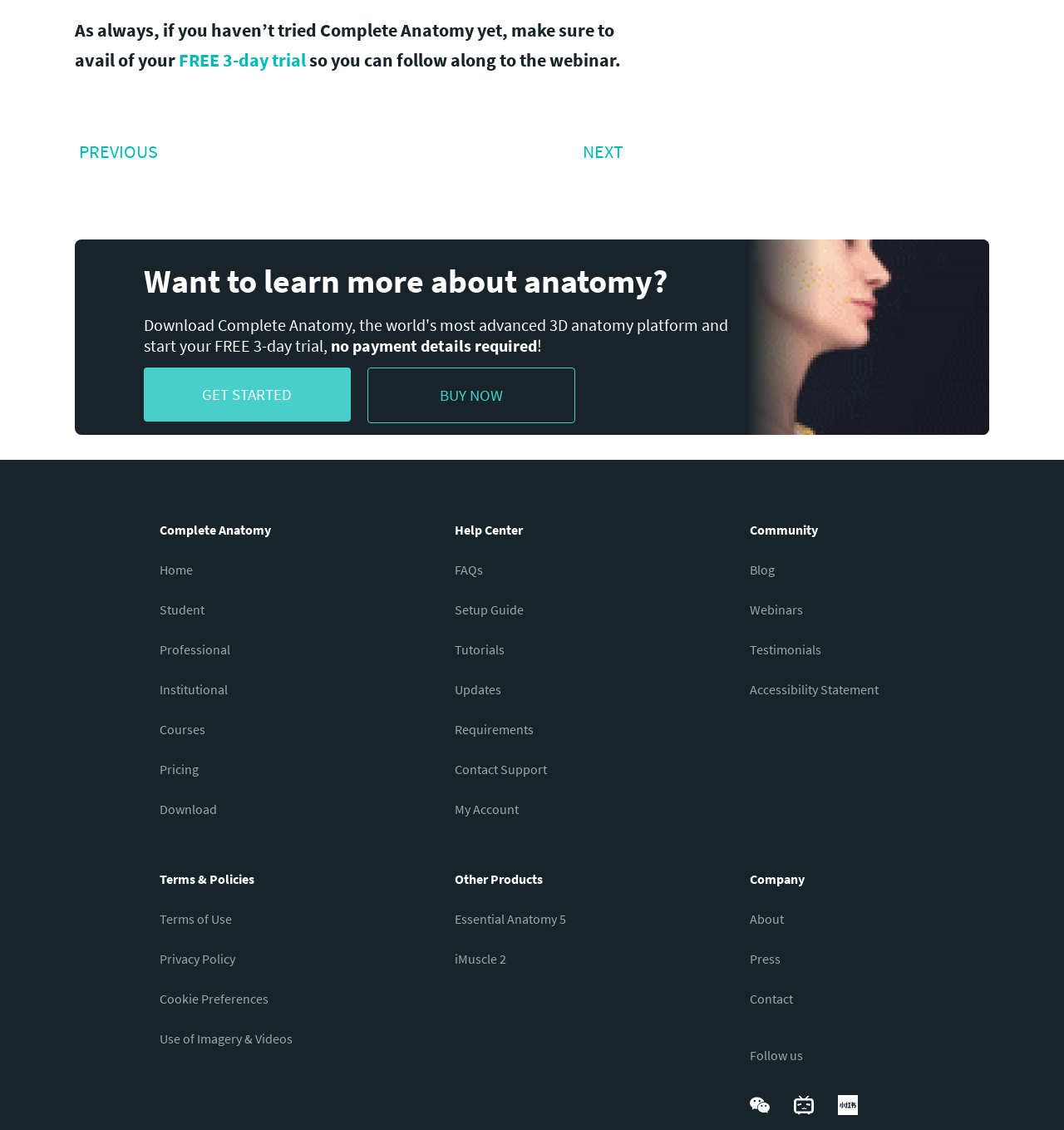Find the bounding box coordinates of the clickable area required to complete the following action: "Learn more about anatomy".

[0.135, 0.23, 0.628, 0.267]